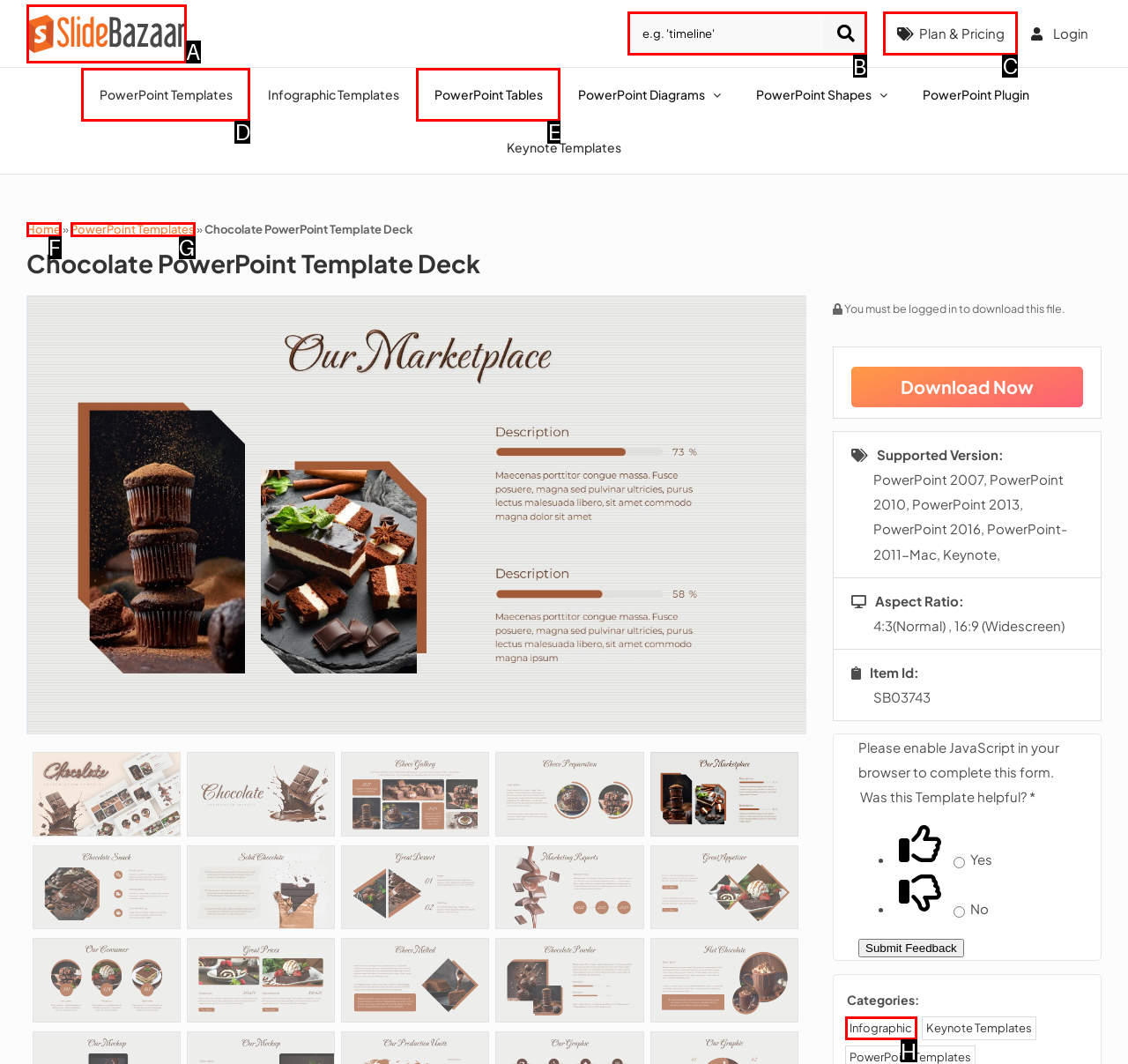From the given options, indicate the letter that corresponds to the action needed to complete this task: Search for PowerPoint templates. Respond with only the letter.

B